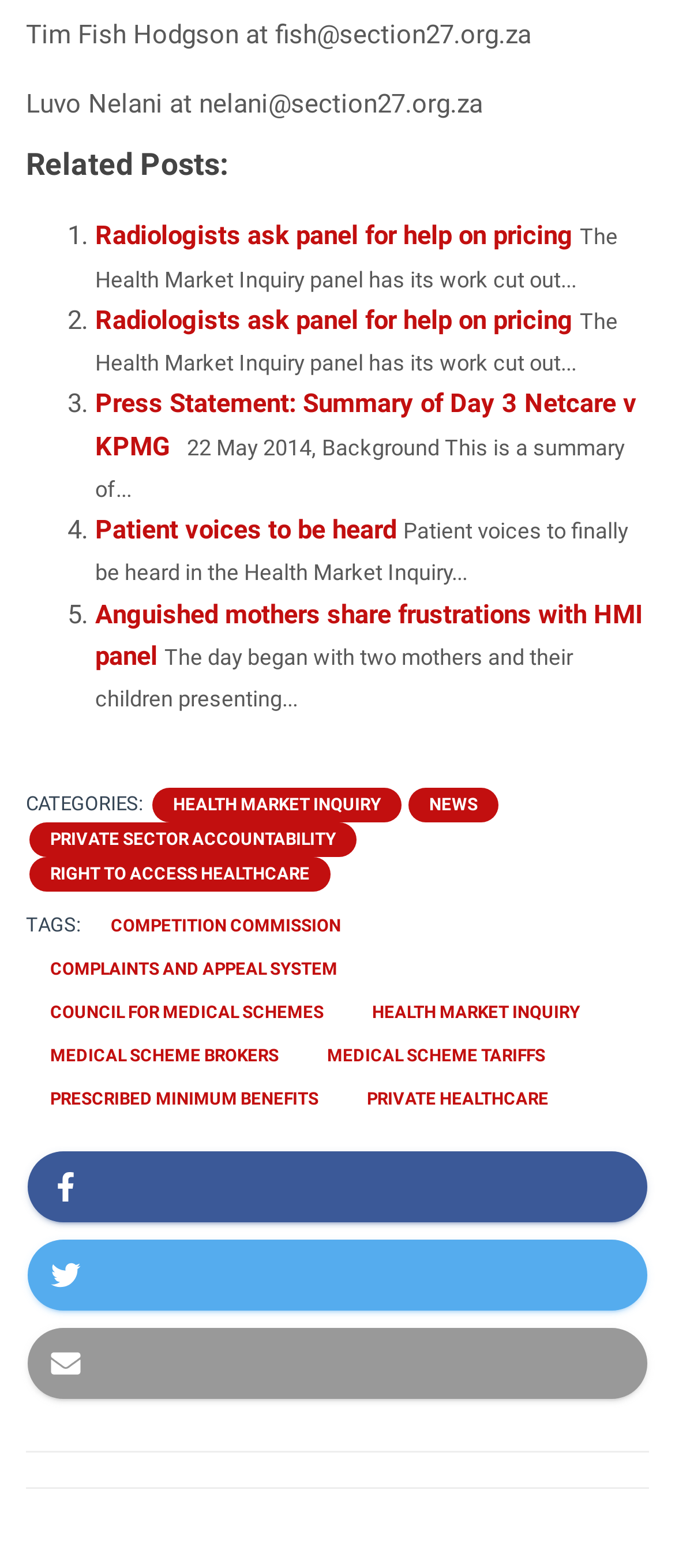What is the topic of the first related post?
Please look at the screenshot and answer using one word or phrase.

Radiologists asking panel for help on pricing